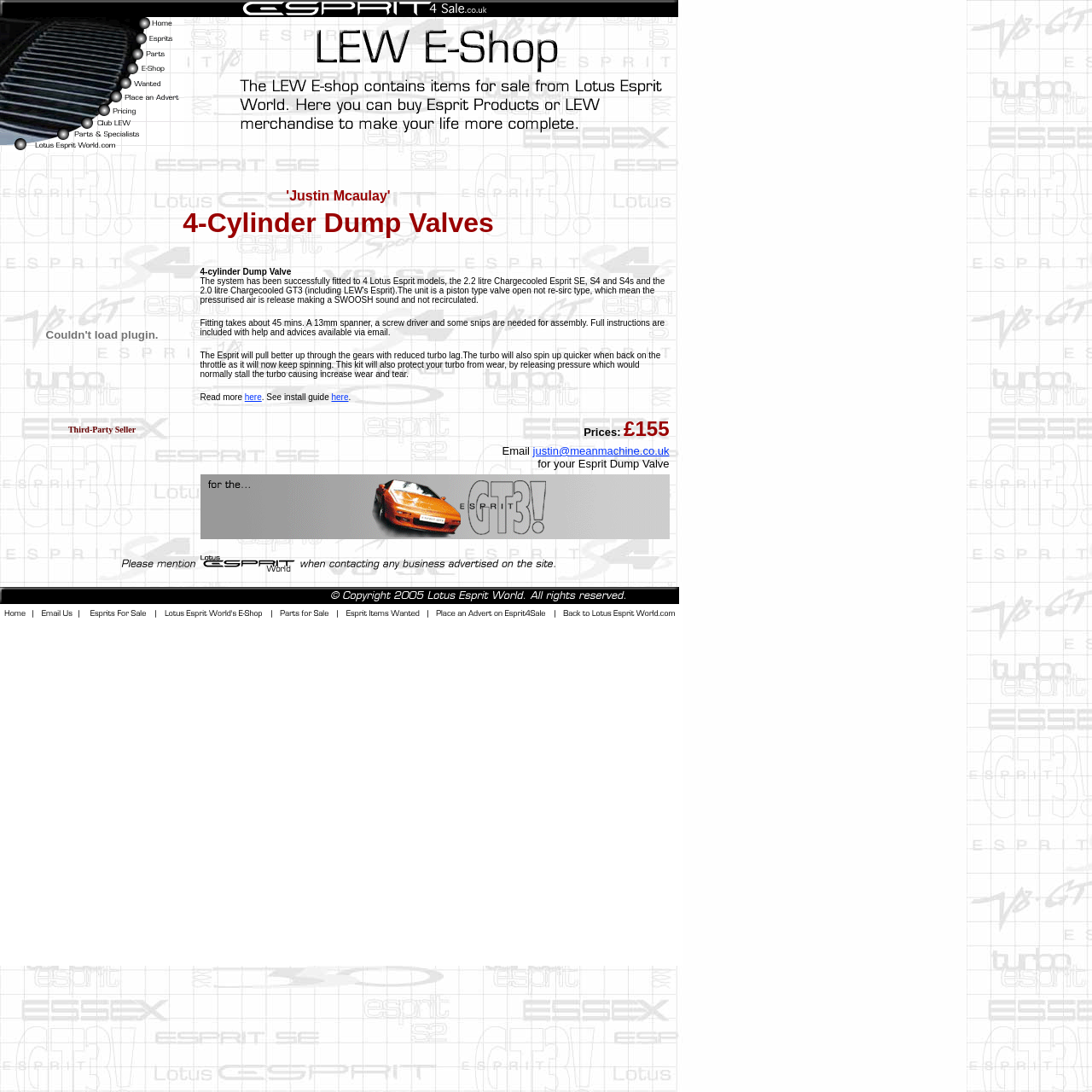Look at the image and answer the question in detail:
What is the email address to contact for the dump valve?

The email address is mentioned in the text content as the contact information for purchasing the dump valve.